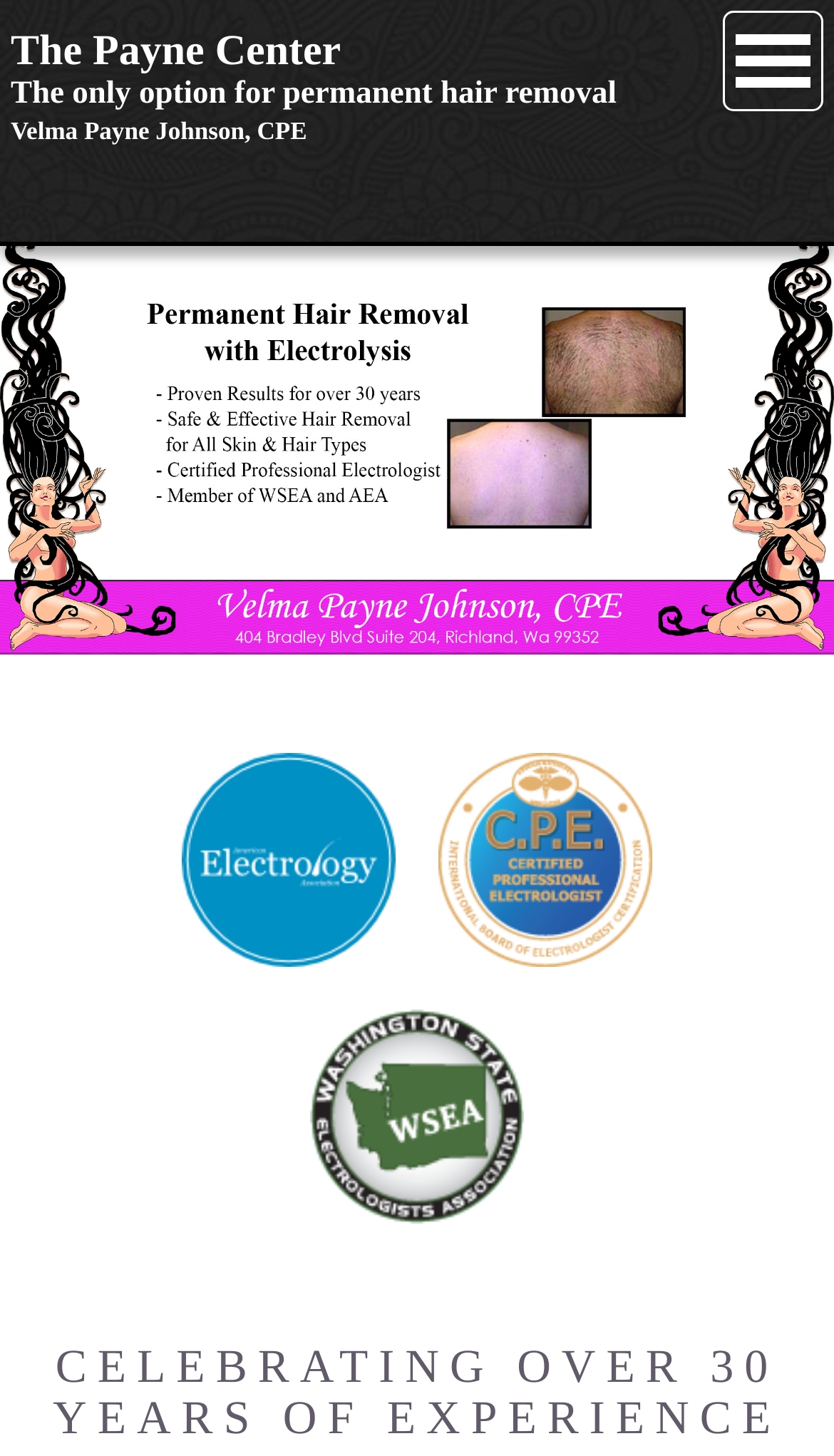Locate and extract the headline of this webpage.

The Payne Center